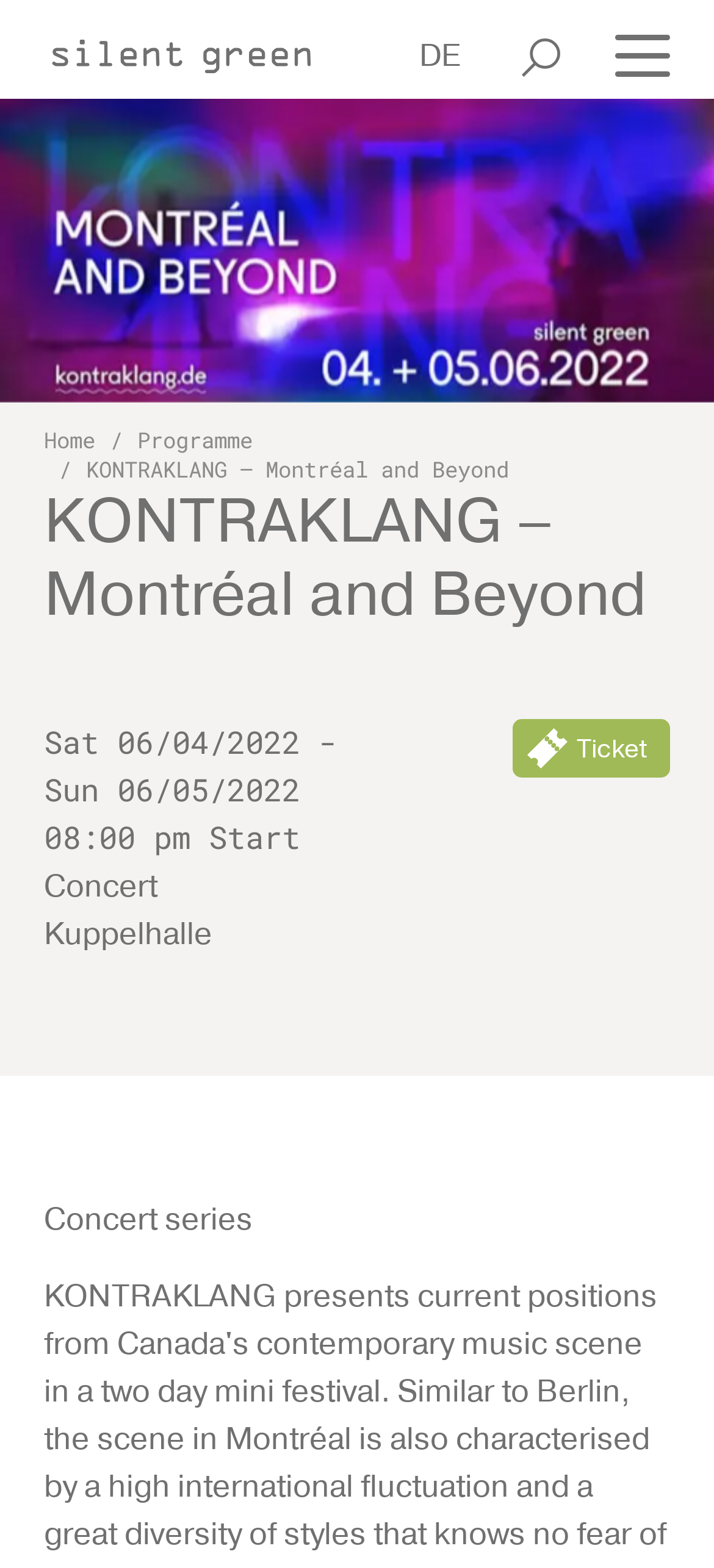Elaborate on the information and visuals displayed on the webpage.

The webpage appears to be an event page for a concert series, specifically for the "KONTRAKLANG – Montréal and Beyond" event. At the top left, there is a link to the homepage, and next to it, a language selection option with "DE" as the only choice. On the top right, there is a search button and a toggle navigation button.

Below the top navigation bar, there is a large image that spans the entire width of the page. Above the image, there are two buttons, "Previous" and "Next", which are likely used for navigation.

Under the image, there is a breadcrumb navigation menu that shows the current page's location in the website's hierarchy. The breadcrumb menu consists of three links: "Home", "Programme", and the current page's title "KONTRAKLANG – Montréal and Beyond".

Following the breadcrumb menu, there is a header section that displays the title "KONTRAKLANG – Montréal and Beyond" again. Below the header, there are several lines of text that provide details about the concert, including the dates "Sat 06/04/2022" and "Sun 06/05/2022", the start time "08:00 pm", and the venue "Kuppelhalle". The text "Concert" and "Concert series" are also displayed.

On the right side of the page, there is a "Ticket" link. Overall, the webpage appears to be providing information about a specific concert event and allowing users to purchase tickets.